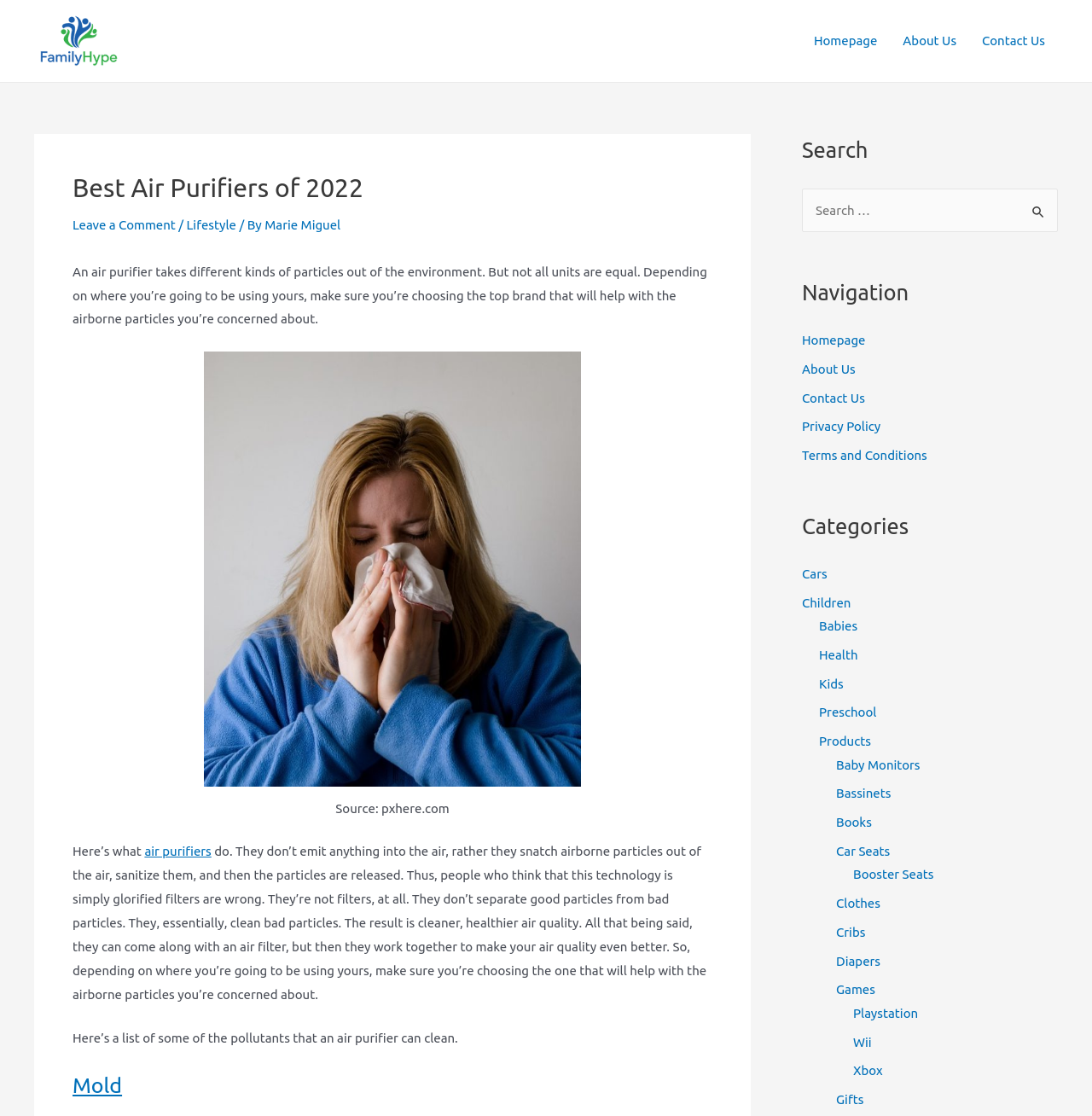Locate the UI element that matches the description alt="Family Hype" in the webpage screenshot. Return the bounding box coordinates in the format (top-left x, top-left y, bottom-right x, bottom-right y), with values ranging from 0 to 1.

[0.031, 0.029, 0.109, 0.042]